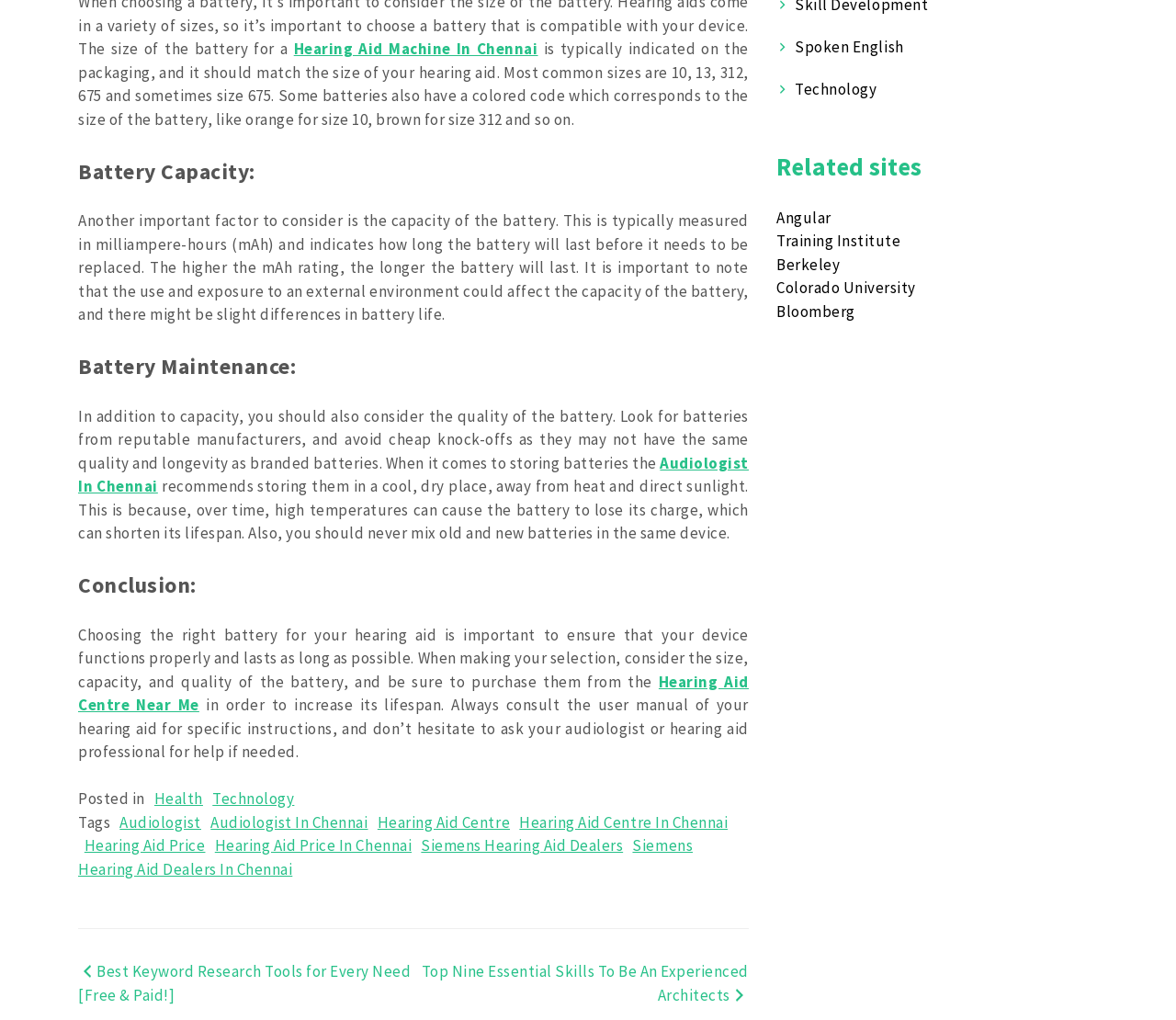Using the description "Colorado University", locate and provide the bounding box of the UI element.

[0.66, 0.272, 0.779, 0.292]